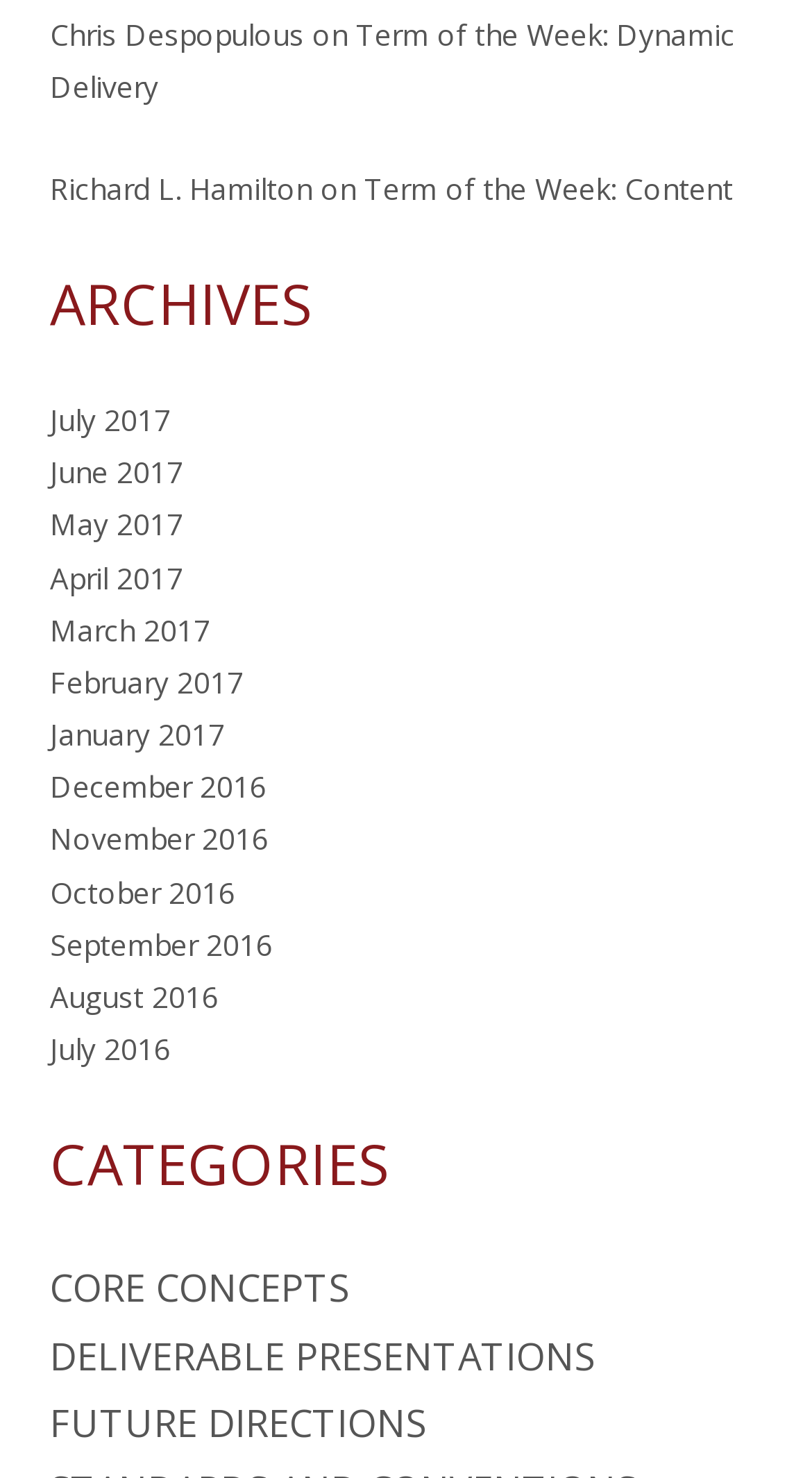What is the term of the week mentioned?
Please provide a single word or phrase based on the screenshot.

Dynamic Delivery